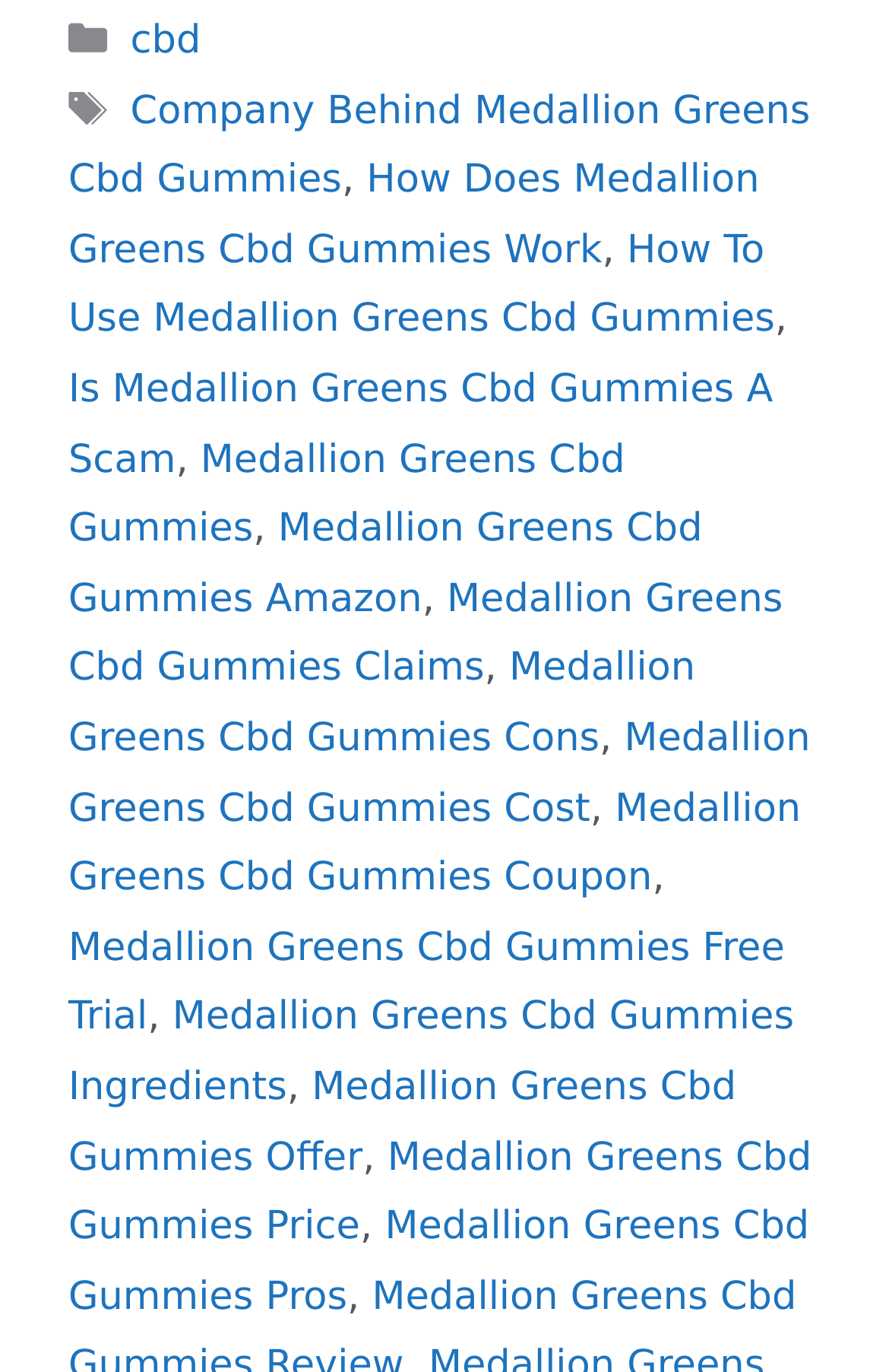Please locate the clickable area by providing the bounding box coordinates to follow this instruction: "Subscribe to our newsletter".

None